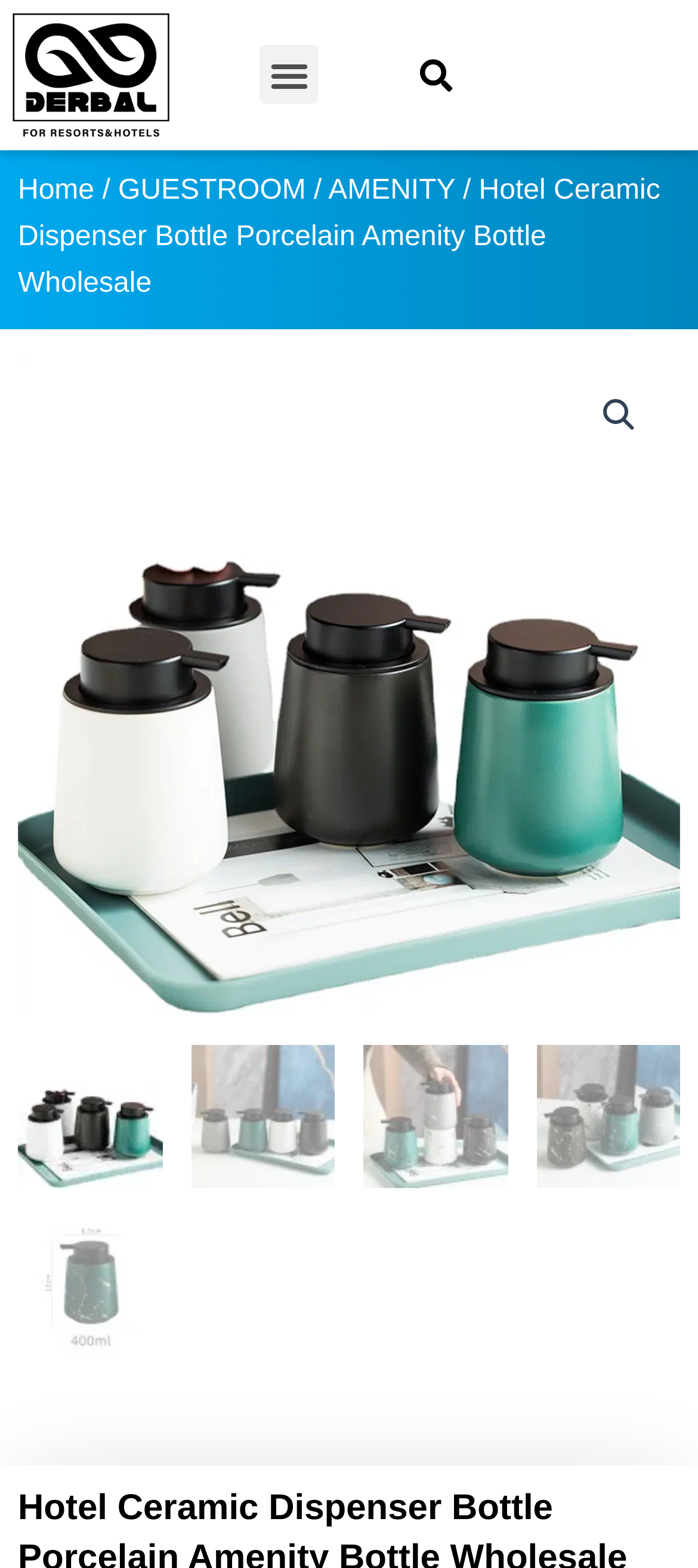What is the purpose of the search bar at the top of the webpage?
Using the image as a reference, answer the question with a short word or phrase.

Search